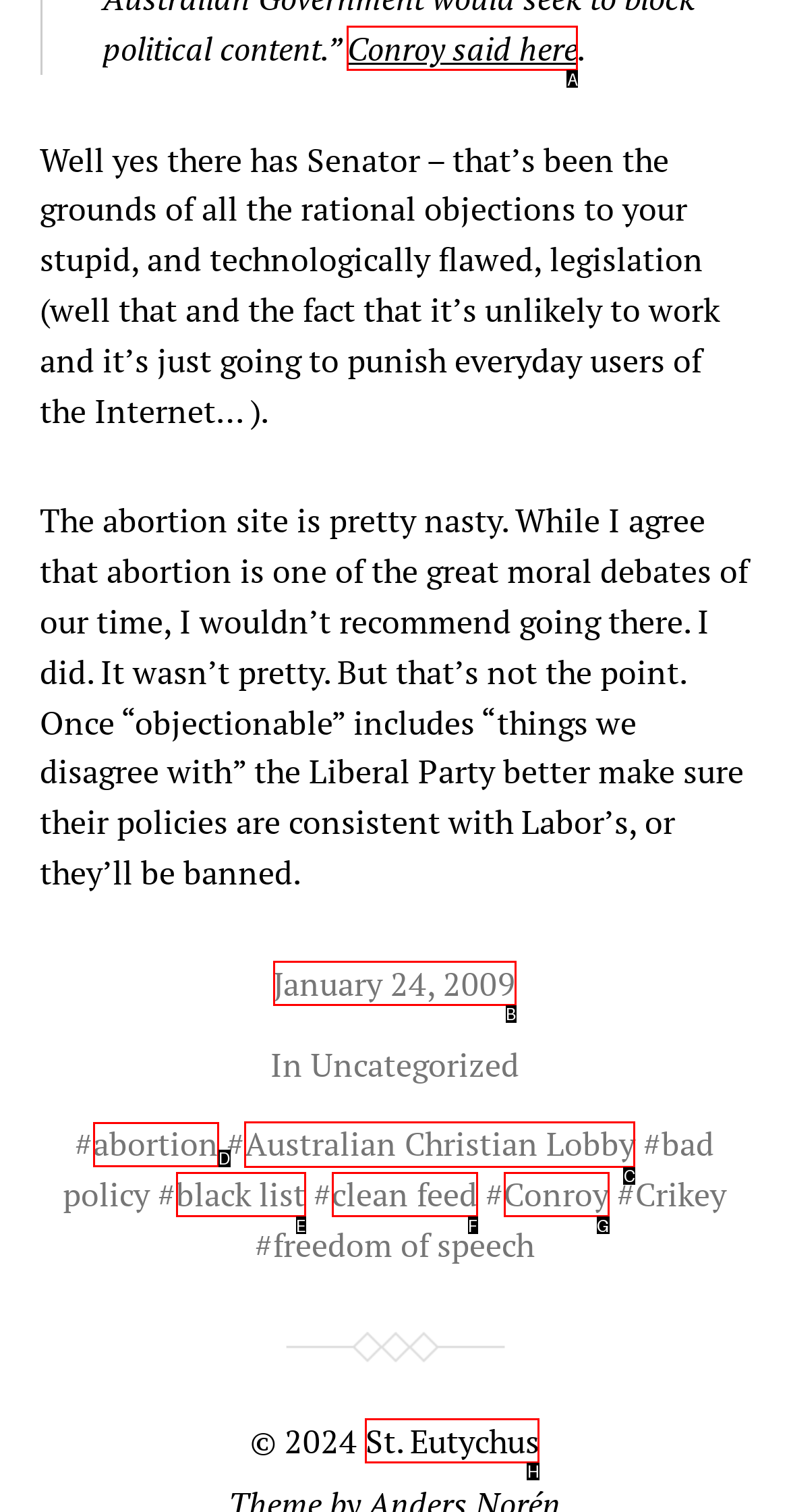Select the right option to accomplish this task: Read more about the Australian Christian Lobby. Reply with the letter corresponding to the correct UI element.

C